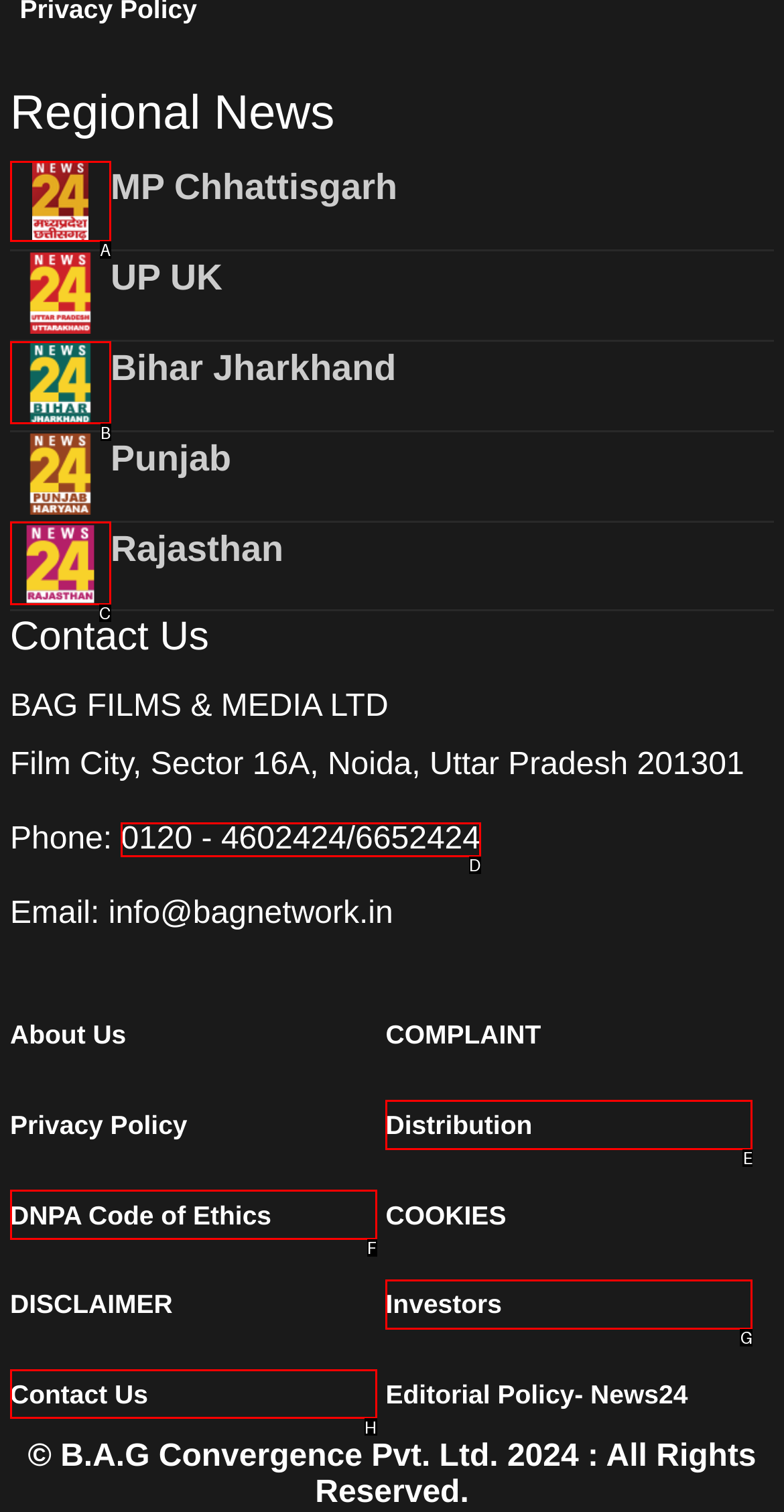Given the description: 0120 - 4602424/6652424, determine the corresponding lettered UI element.
Answer with the letter of the selected option.

D